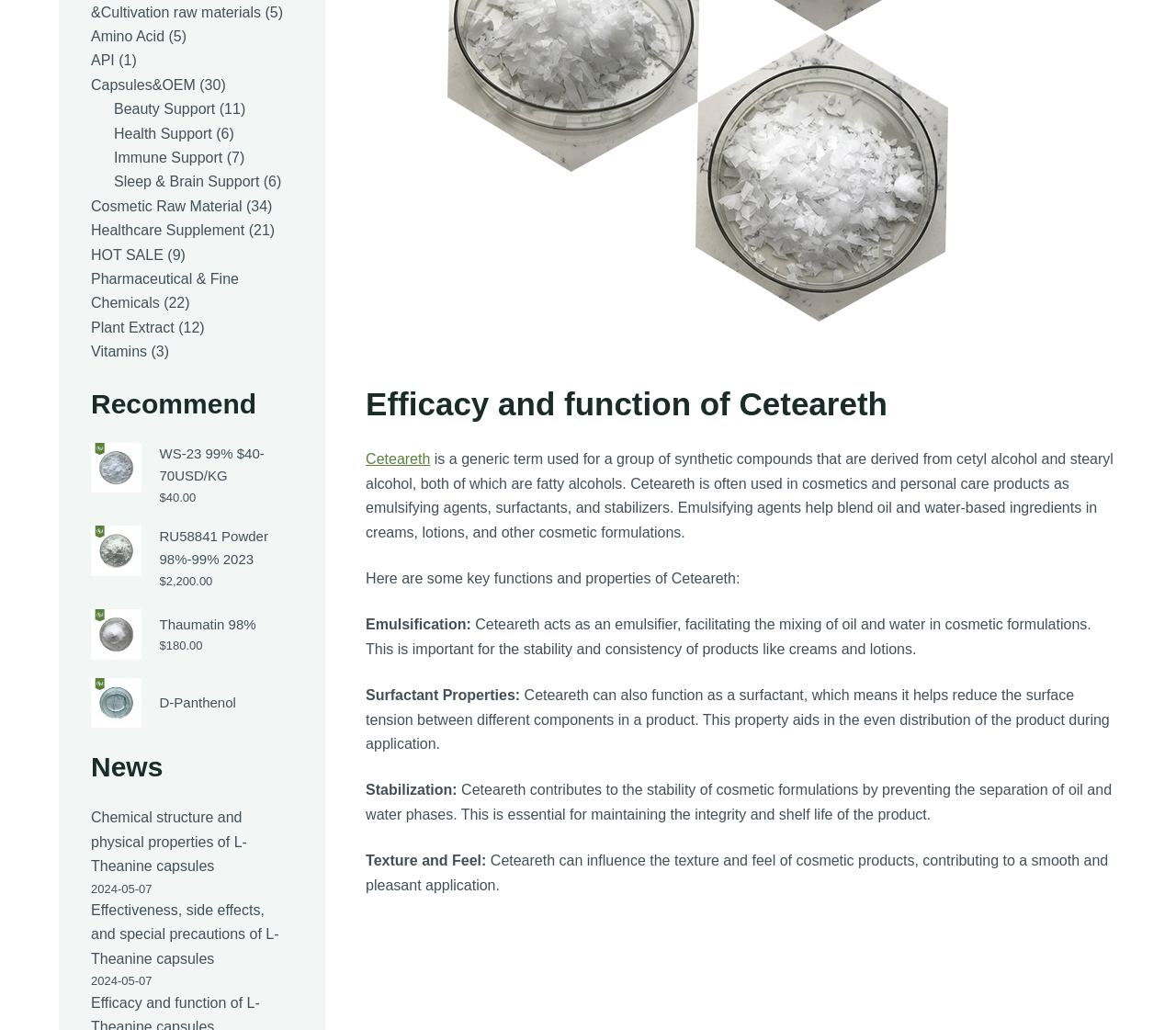Pinpoint the bounding box coordinates of the clickable area needed to execute the instruction: "Click on the link 'Ceteareth'". The coordinates should be specified as four float numbers between 0 and 1, i.e., [left, top, right, bottom].

[0.311, 0.438, 0.366, 0.454]